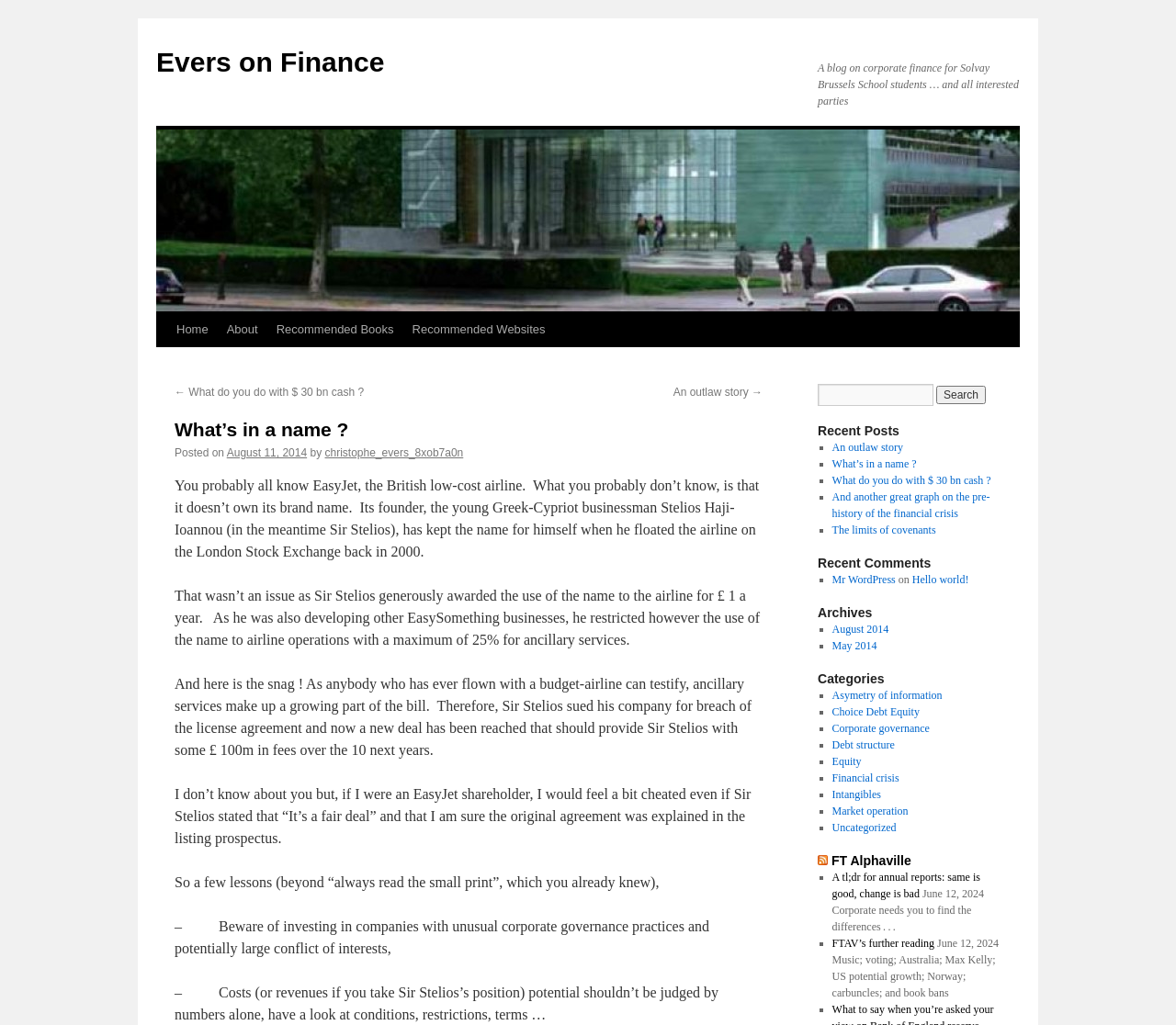Please locate and generate the primary heading on this webpage.

What’s in a name ?